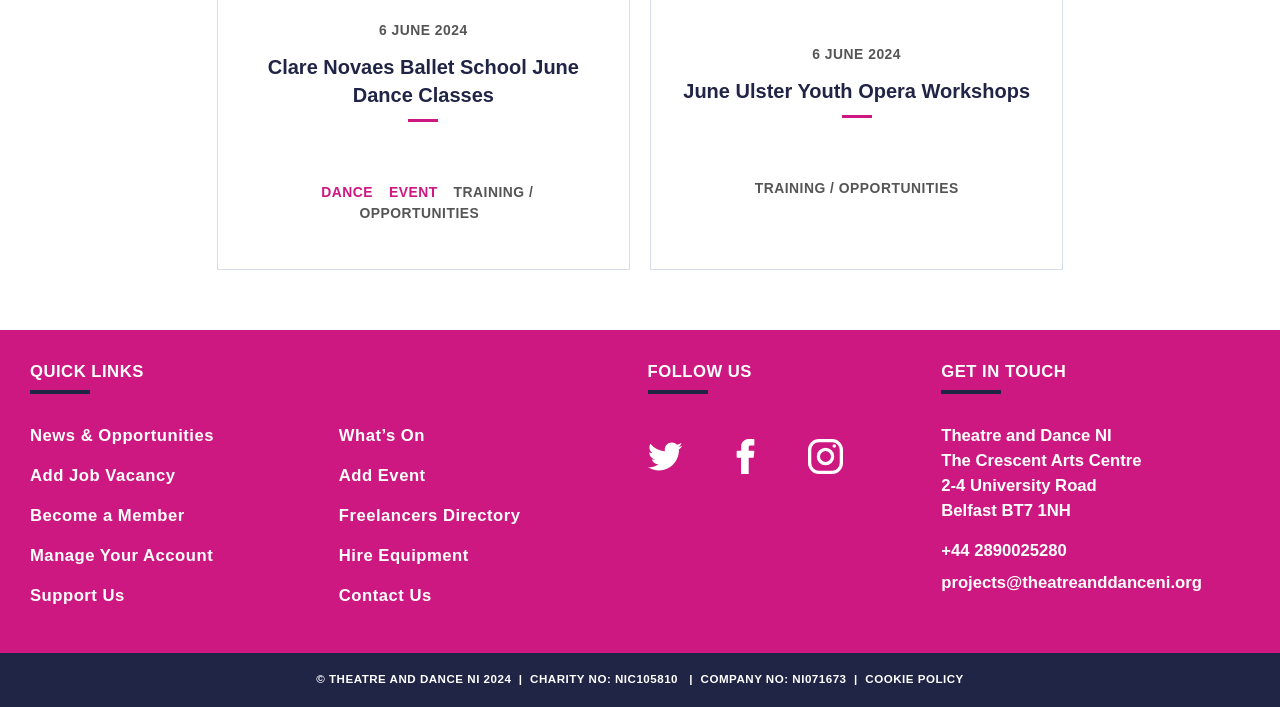What type of event is Clare Novaes Ballet School hosting?
Refer to the image and provide a concise answer in one word or phrase.

Dance classes